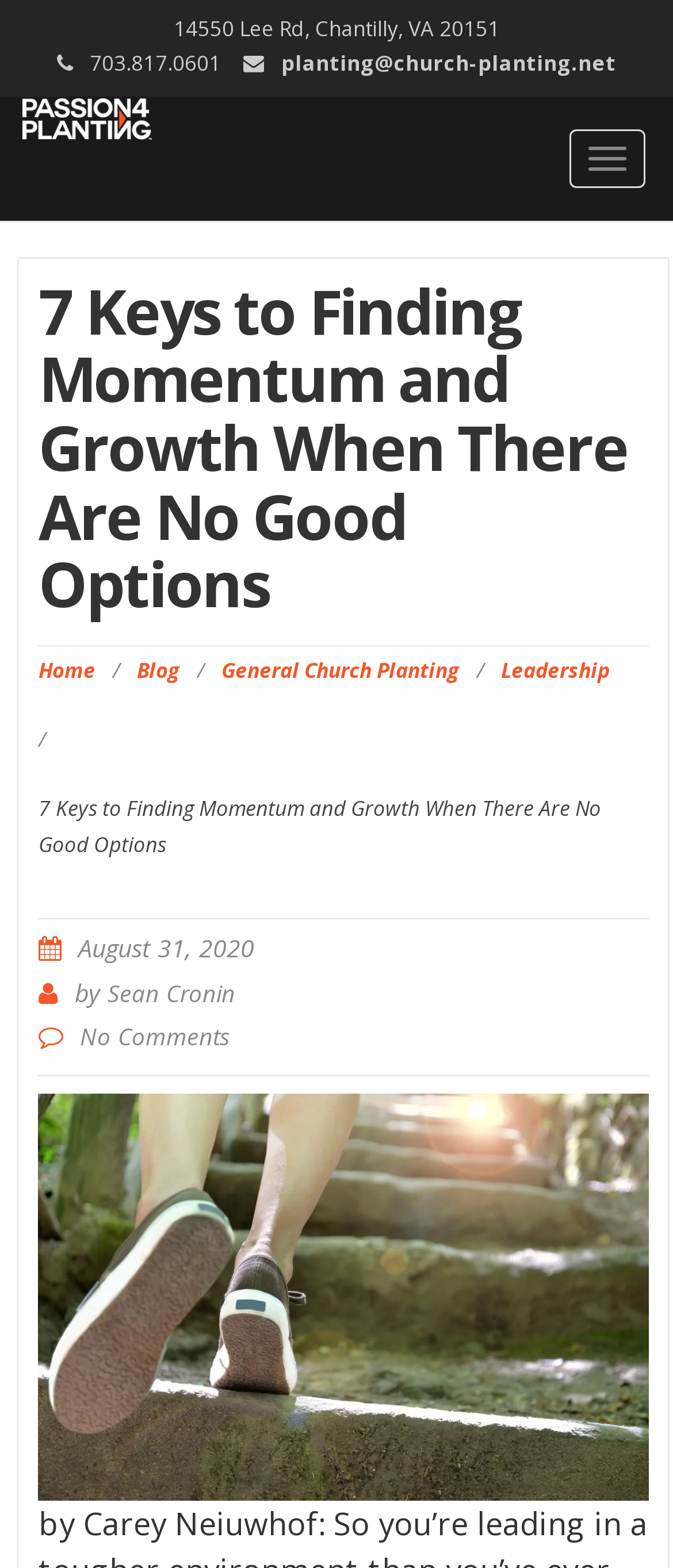Explain the webpage in detail, including its primary components.

The webpage appears to be a blog post titled "7 Keys to Finding Momentum and Growth When There Are No Good Options" by Carey Neiuwhof. At the top of the page, there is a header section that displays the address "14550 Lee Rd, Chantilly, VA 20151" and a phone number "703.817.0601" on the left side, and an email address "planting@church-planting.net" on the right side. Below this section, there is a logo of "Passion for Planting" with a link to the organization's website.

On the top right corner, there is a navigation button labeled "Toggle navigation" that controls the navigation bar. The main heading of the blog post is prominently displayed in the center of the page, taking up a significant amount of vertical space.

Below the heading, there is a navigation menu with links to "Home", "Blog", "General Church Planting", "Leadership", and other categories. The current page is highlighted, indicating that the user is on the "Blog" section.

The blog post itself starts with a title that matches the main heading, followed by the date "August 31, 2020" and the author's name "by Carey Neiuwhof". The main content of the blog post is not explicitly described in the accessibility tree, but it likely contains the text of the article.

There are no images on the page except for the "Passion for Planting" logo. The overall layout is organized, with clear headings and concise text, making it easy to navigate and read.